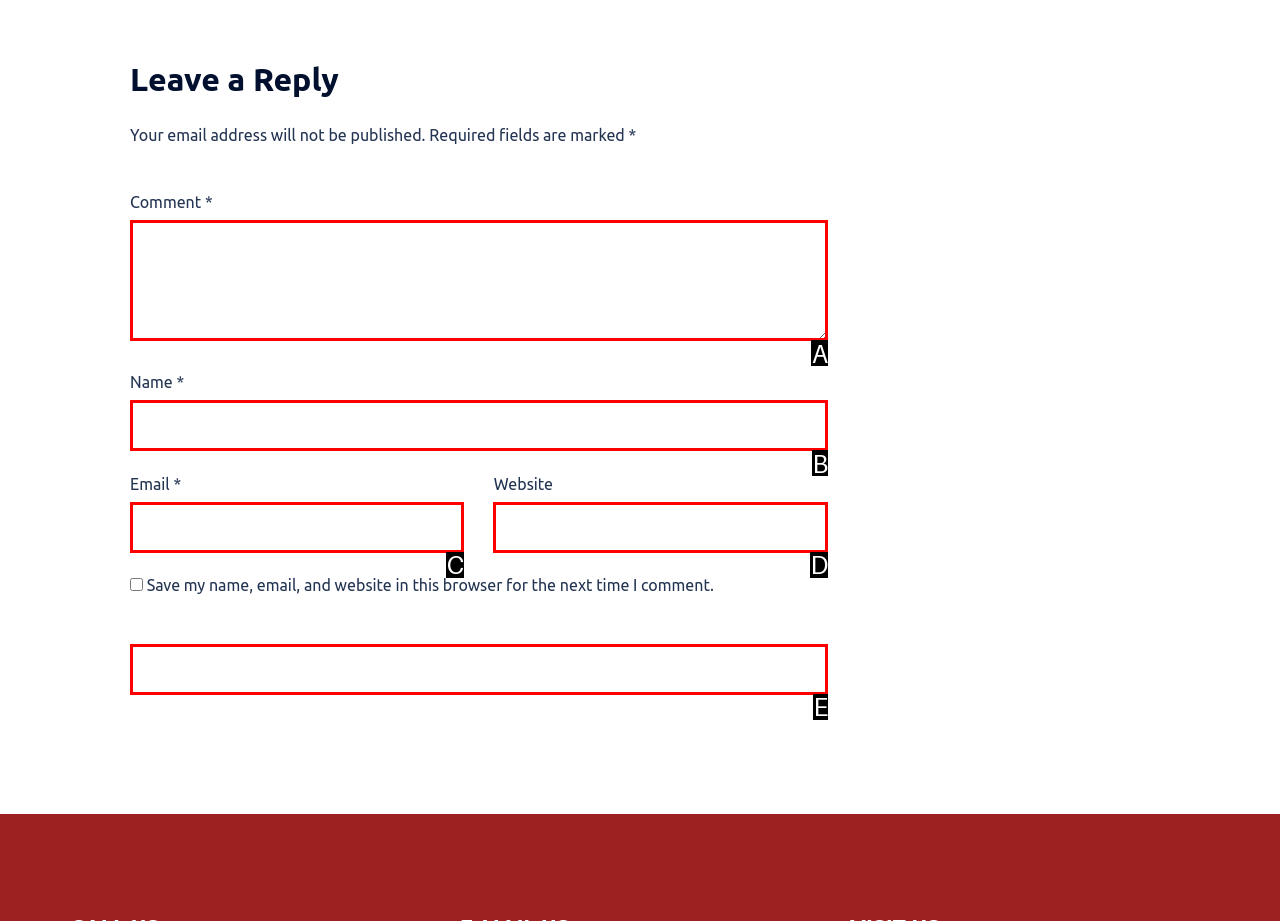Find the HTML element that matches the description: name="submit" value="Post Comment"
Respond with the corresponding letter from the choices provided.

E